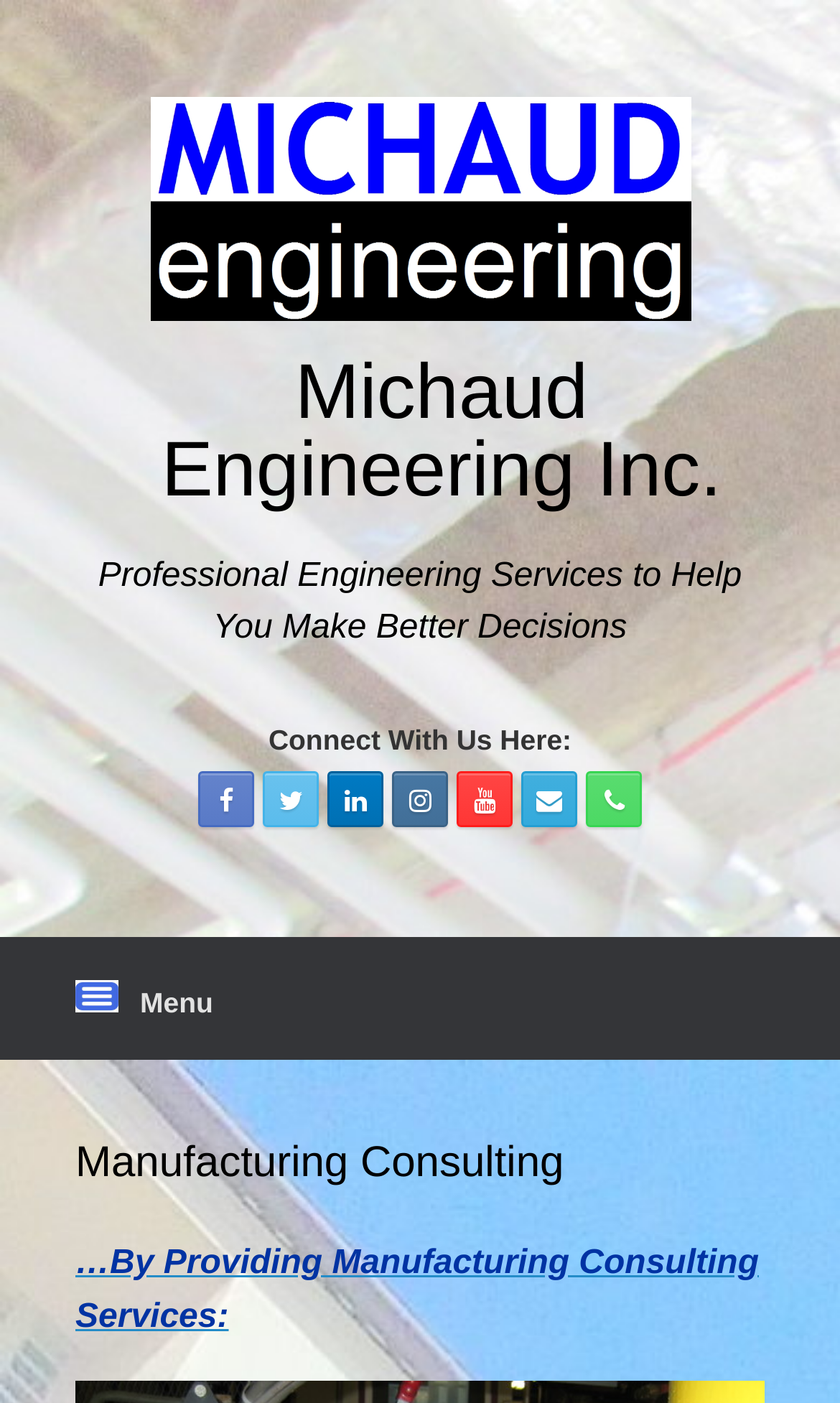Based on the element description …By Providing Manufacturing Consulting Services:, identify the bounding box coordinates for the UI element. The coordinates should be in the format (top-left x, top-left y, bottom-right x, bottom-right y) and within the 0 to 1 range.

[0.09, 0.887, 0.903, 0.952]